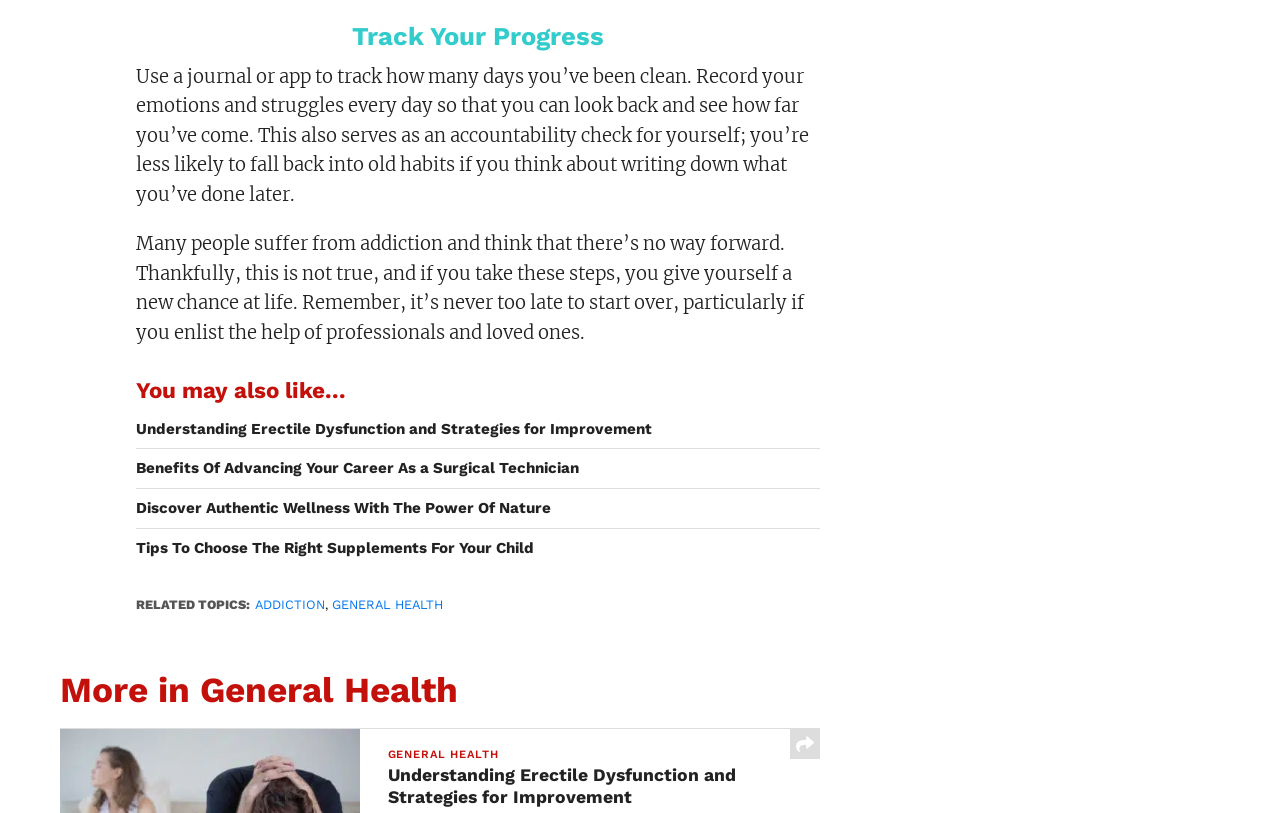Answer the question in a single word or phrase:
What topics are related to addiction?

General Health